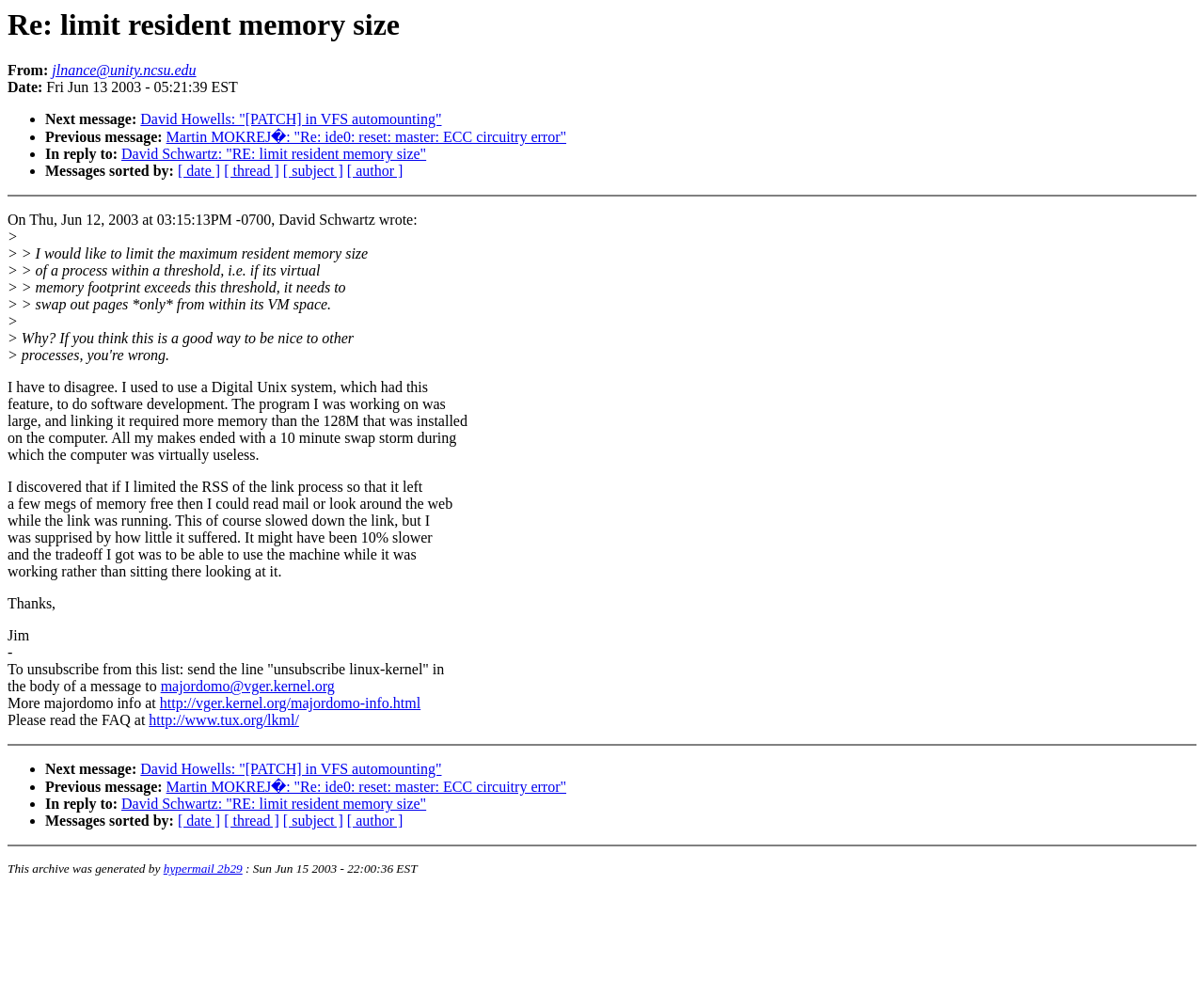Identify the bounding box coordinates of the region that should be clicked to execute the following instruction: "Sort messages by date".

[0.148, 0.164, 0.183, 0.18]